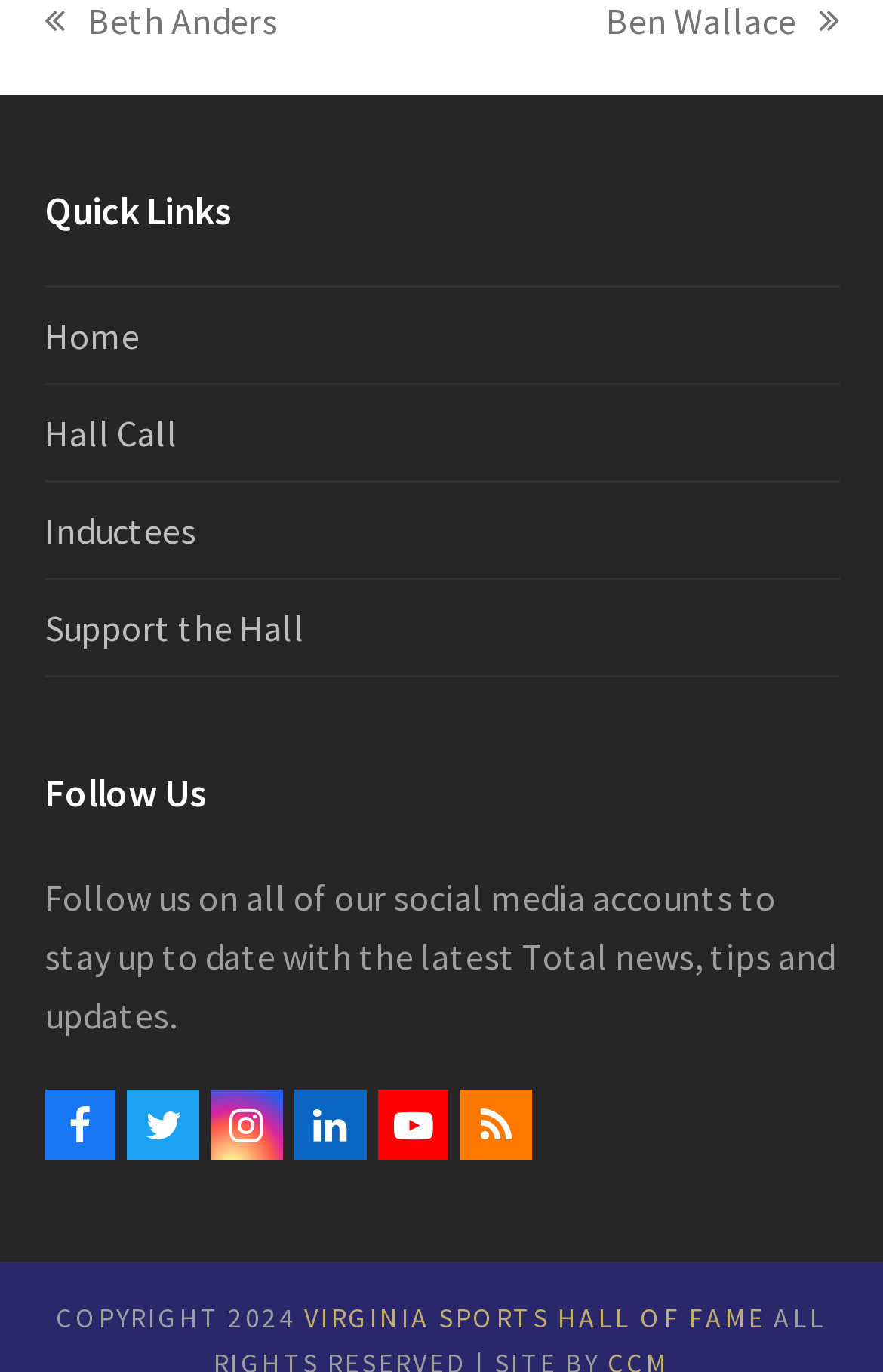Please identify the bounding box coordinates of the clickable area that will fulfill the following instruction: "Go to Virginia Sports Hall of Fame". The coordinates should be in the format of four float numbers between 0 and 1, i.e., [left, top, right, bottom].

[0.344, 0.948, 0.867, 0.973]